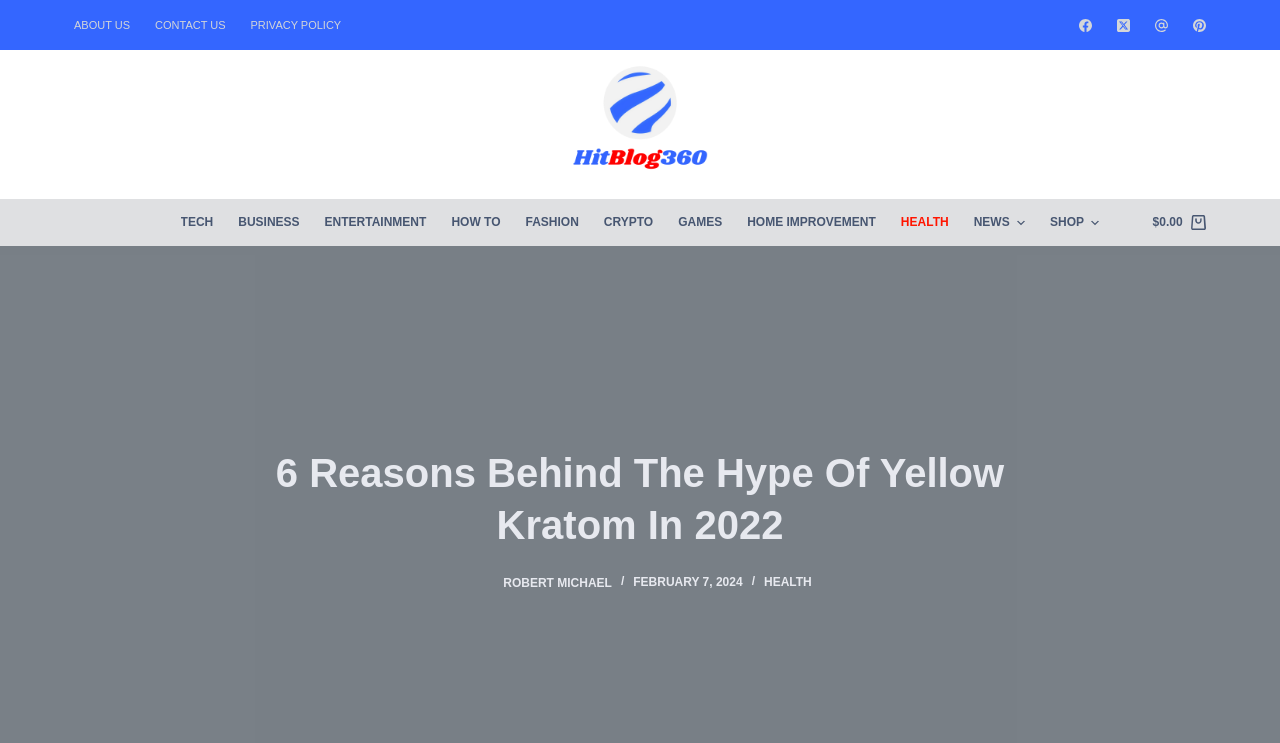Determine the bounding box coordinates for the clickable element required to fulfill the instruction: "Visit the 'HEALTH' category". Provide the coordinates as four float numbers between 0 and 1, i.e., [left, top, right, bottom].

[0.597, 0.774, 0.634, 0.793]